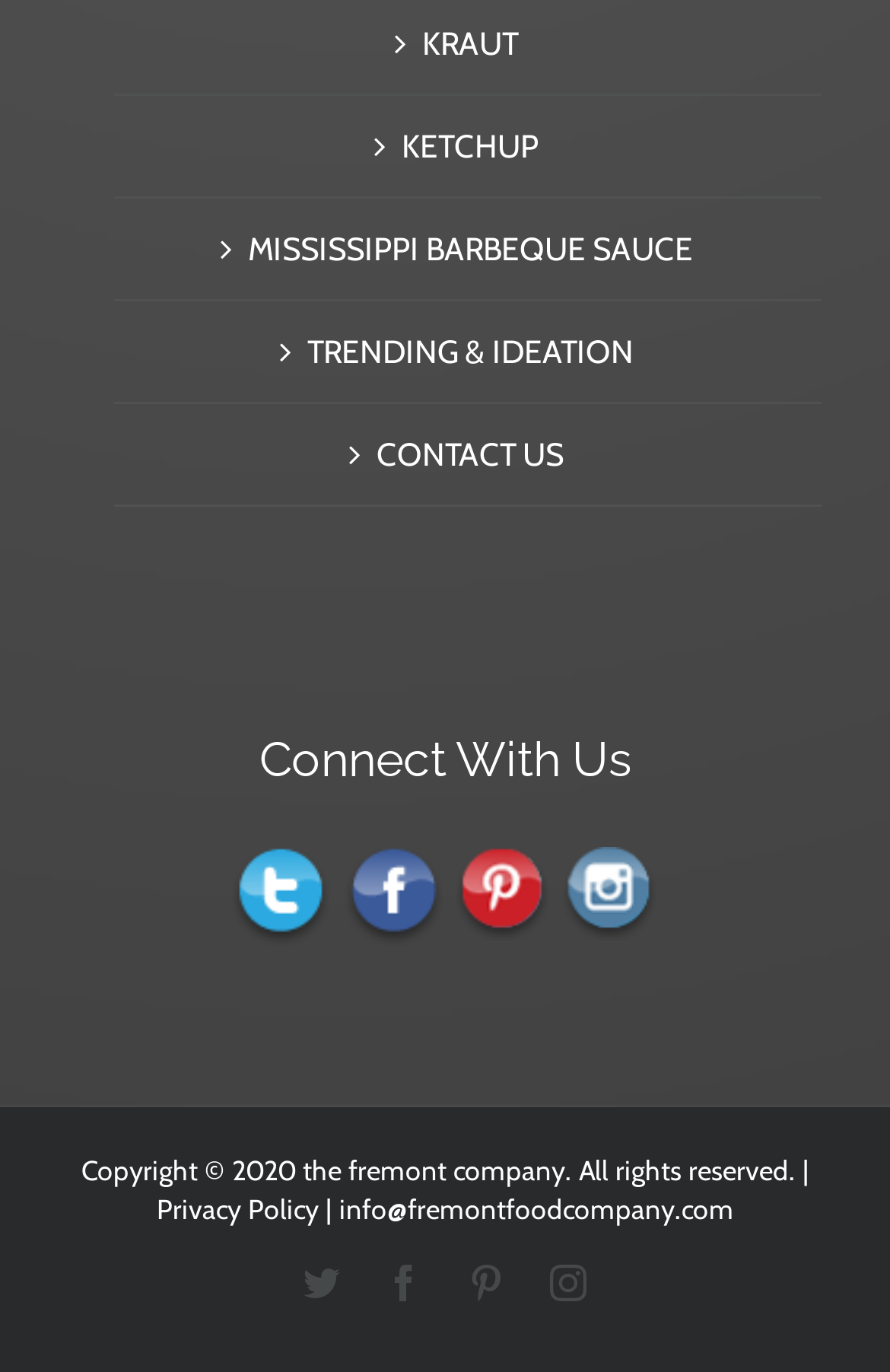Given the description: "Privacy Policy", determine the bounding box coordinates of the UI element. The coordinates should be formatted as four float numbers between 0 and 1, [left, top, right, bottom].

[0.176, 0.868, 0.358, 0.893]